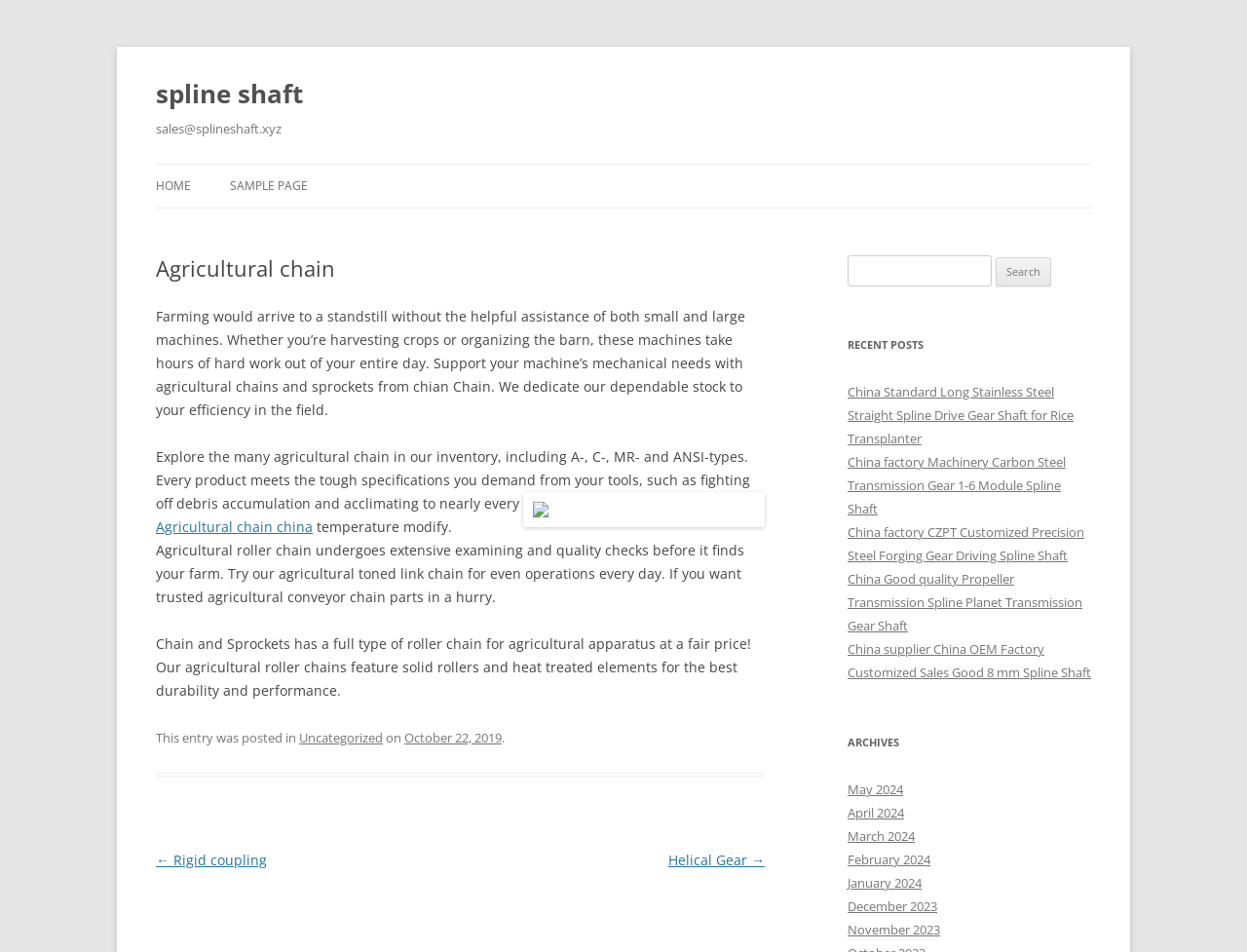What is the date range of the archives section?
Analyze the image and deliver a detailed answer to the question.

The archives section lists links to articles from May 2024 to November 2023, providing a way to access older content on the website.